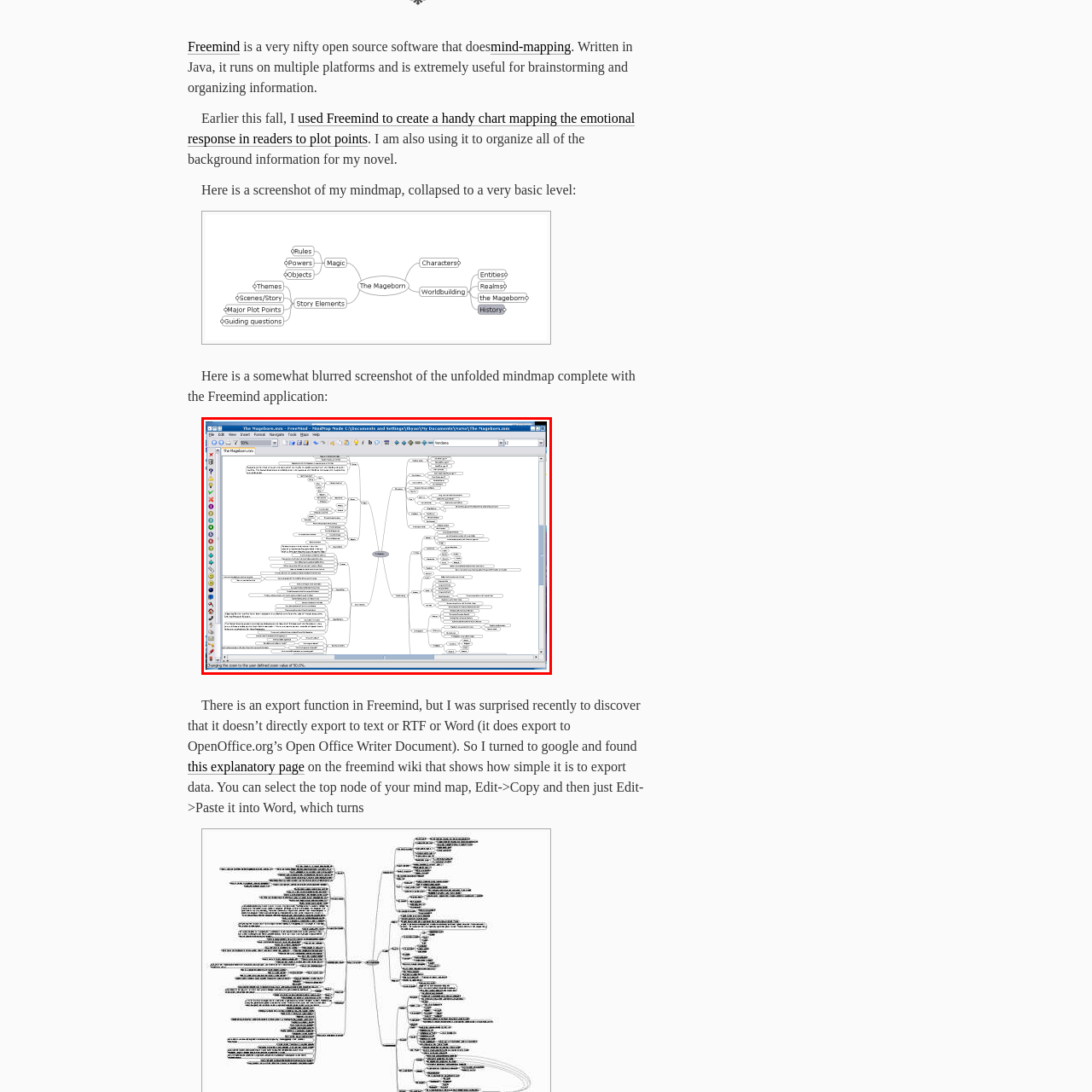View the image highlighted in red and provide one word or phrase: What is the name of the mind-mapping software used?

Freemind